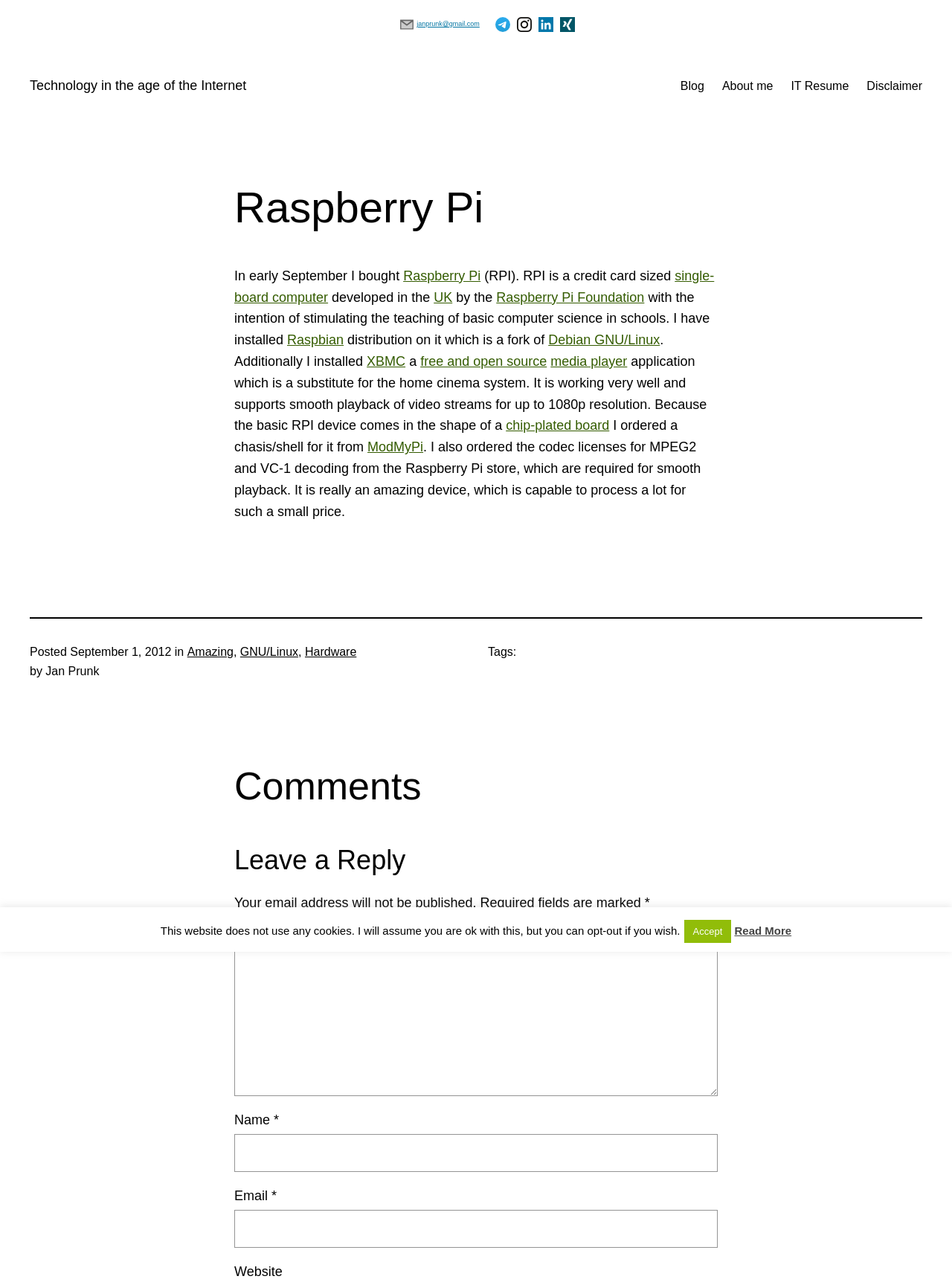Can you determine the bounding box coordinates of the area that needs to be clicked to fulfill the following instruction: "View the about me page"?

[0.759, 0.059, 0.812, 0.074]